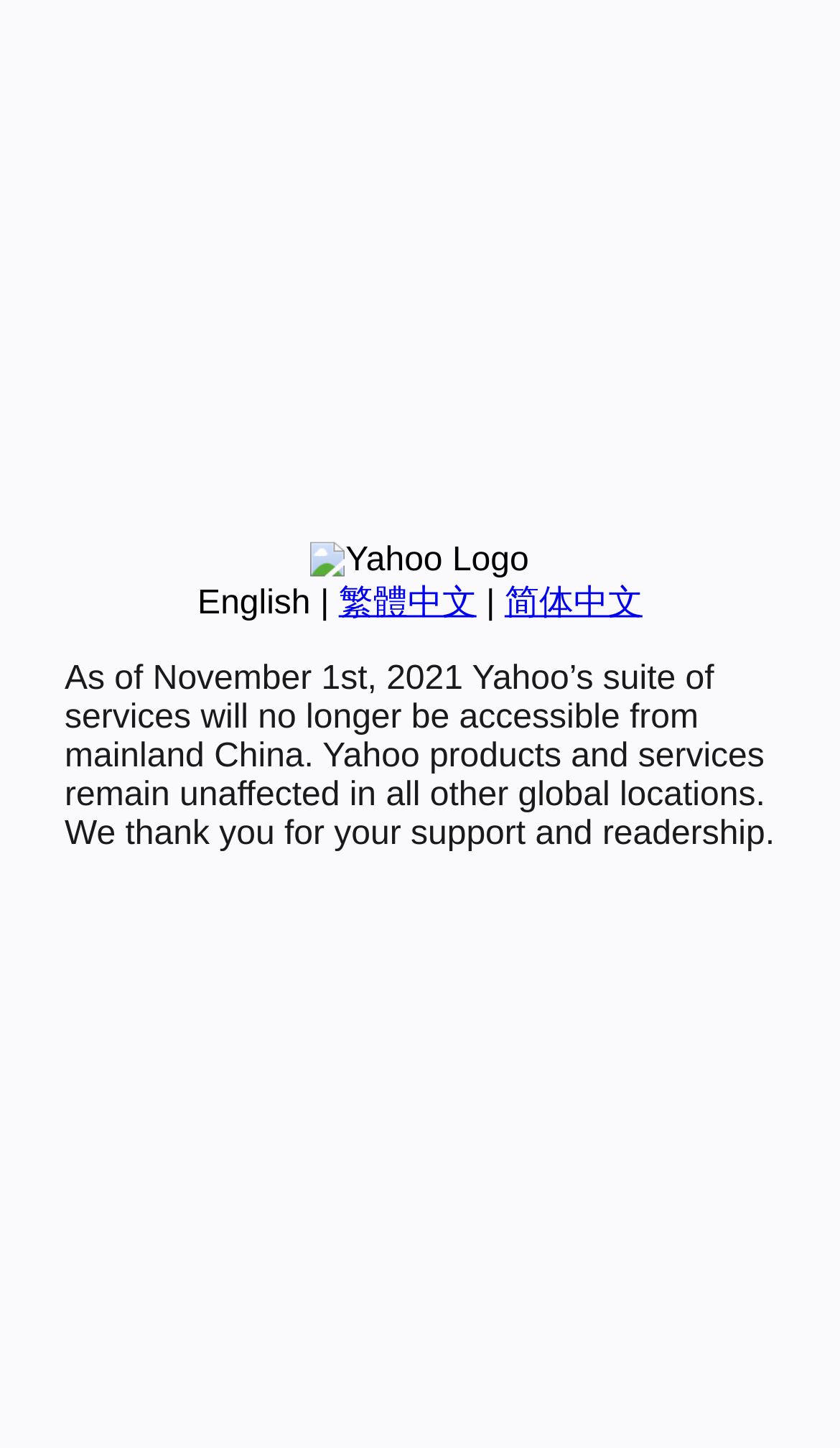Please determine the bounding box coordinates for the UI element described here. Use the format (top-left x, top-left y, bottom-right x, bottom-right y) with values bounded between 0 and 1: 繁體中文

[0.403, 0.404, 0.567, 0.429]